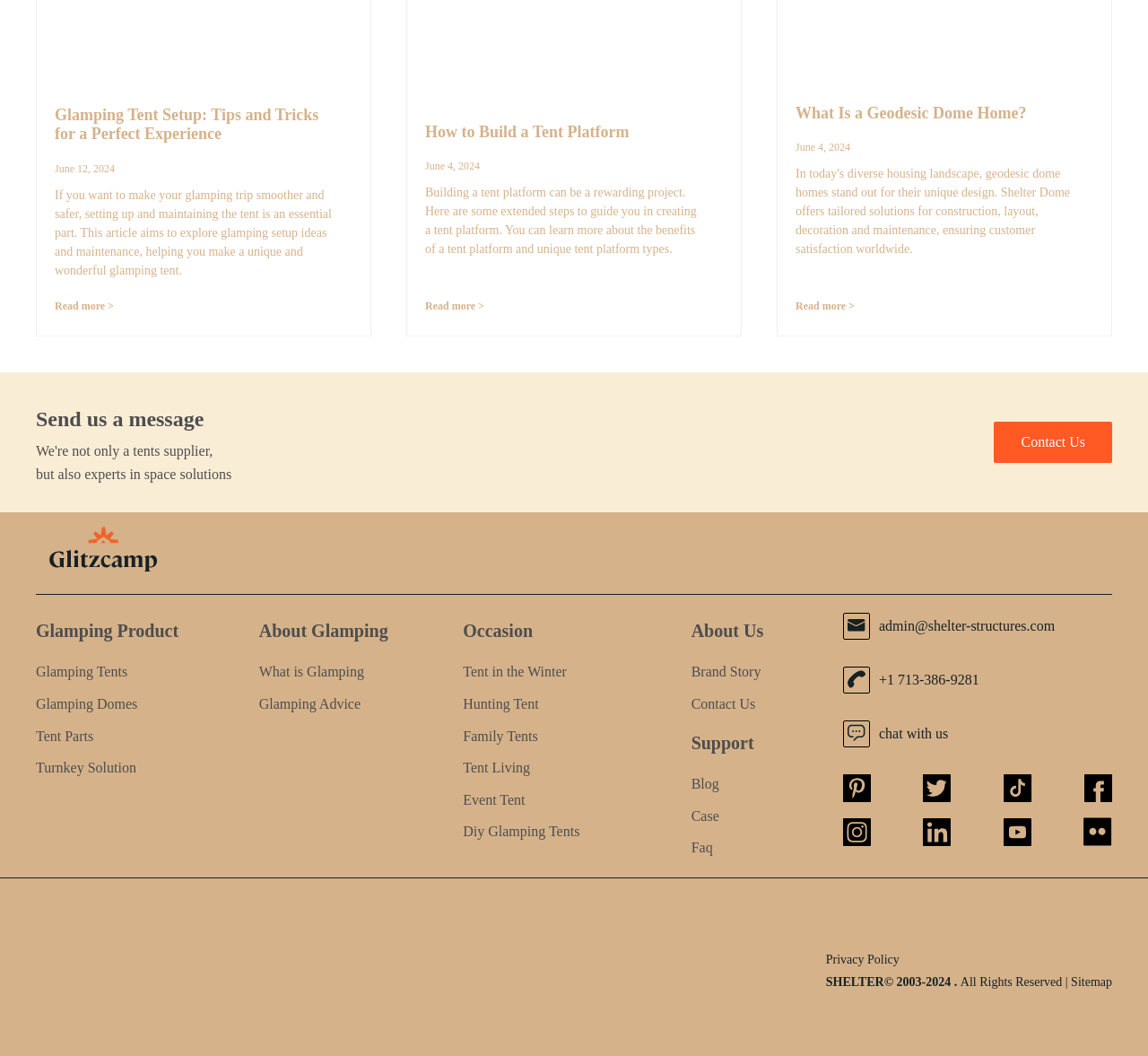What is the brand story of the website?
Answer the question with as much detail as you can, using the image as a reference.

The website provides an 'About Us' section, which includes a link to the brand story. This implies that users can find the brand story of the website by clicking on the 'About Us' link and navigating to the brand story page.